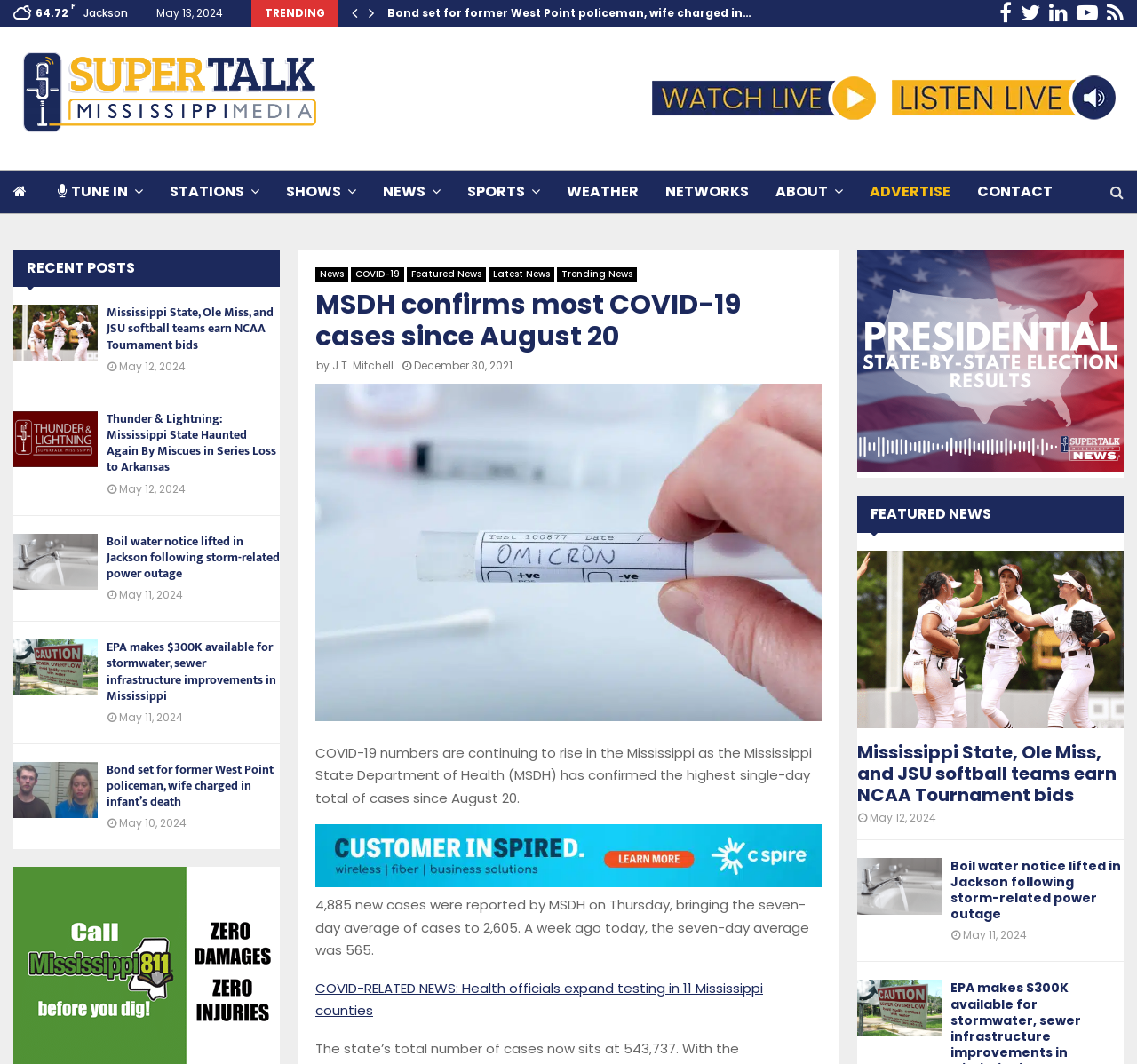Determine the bounding box coordinates of the region that needs to be clicked to achieve the task: "Click the 'Contact Us' link".

None